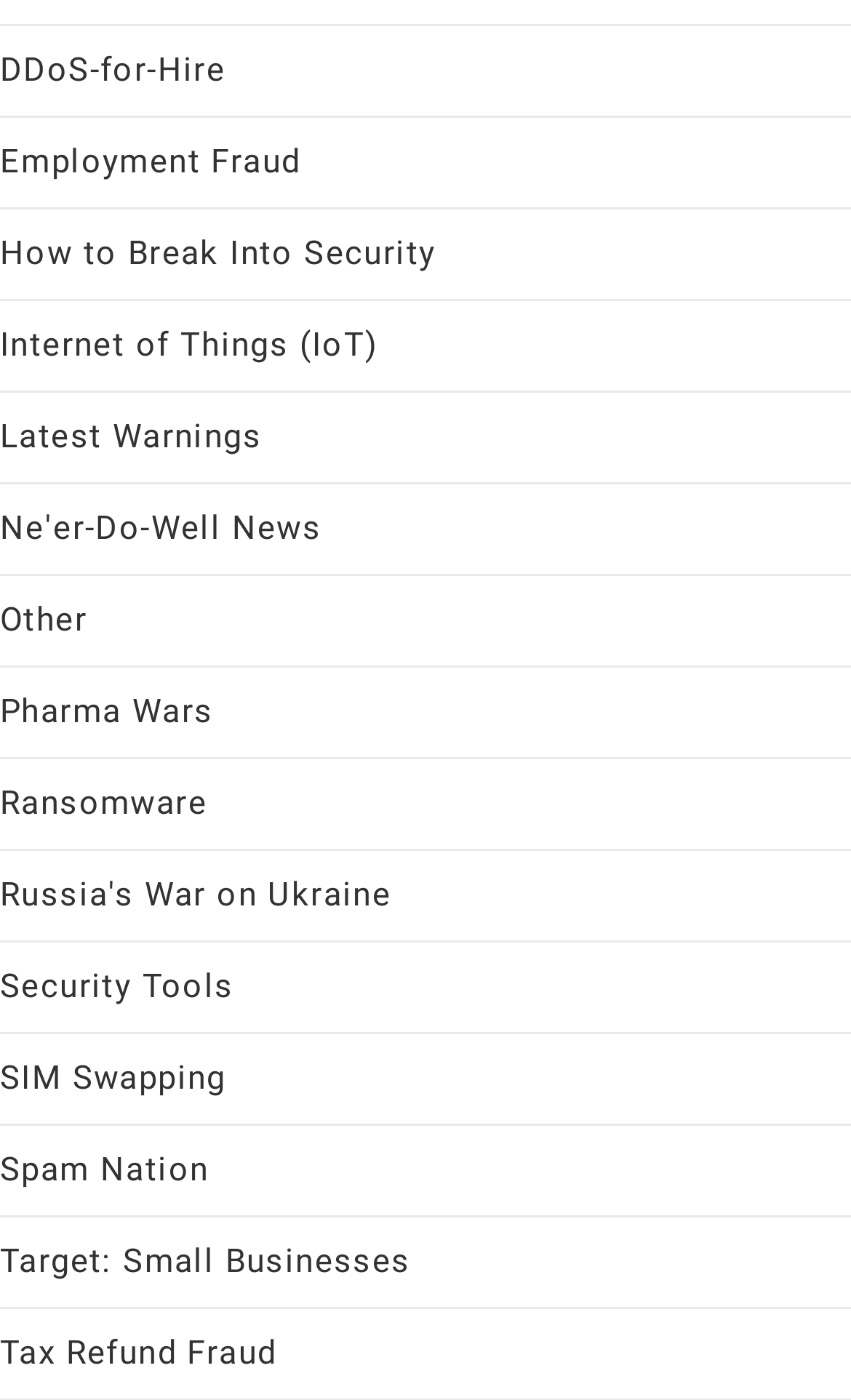Determine the bounding box coordinates for the area you should click to complete the following instruction: "Explore Security Tools".

[0.0, 0.691, 0.275, 0.719]